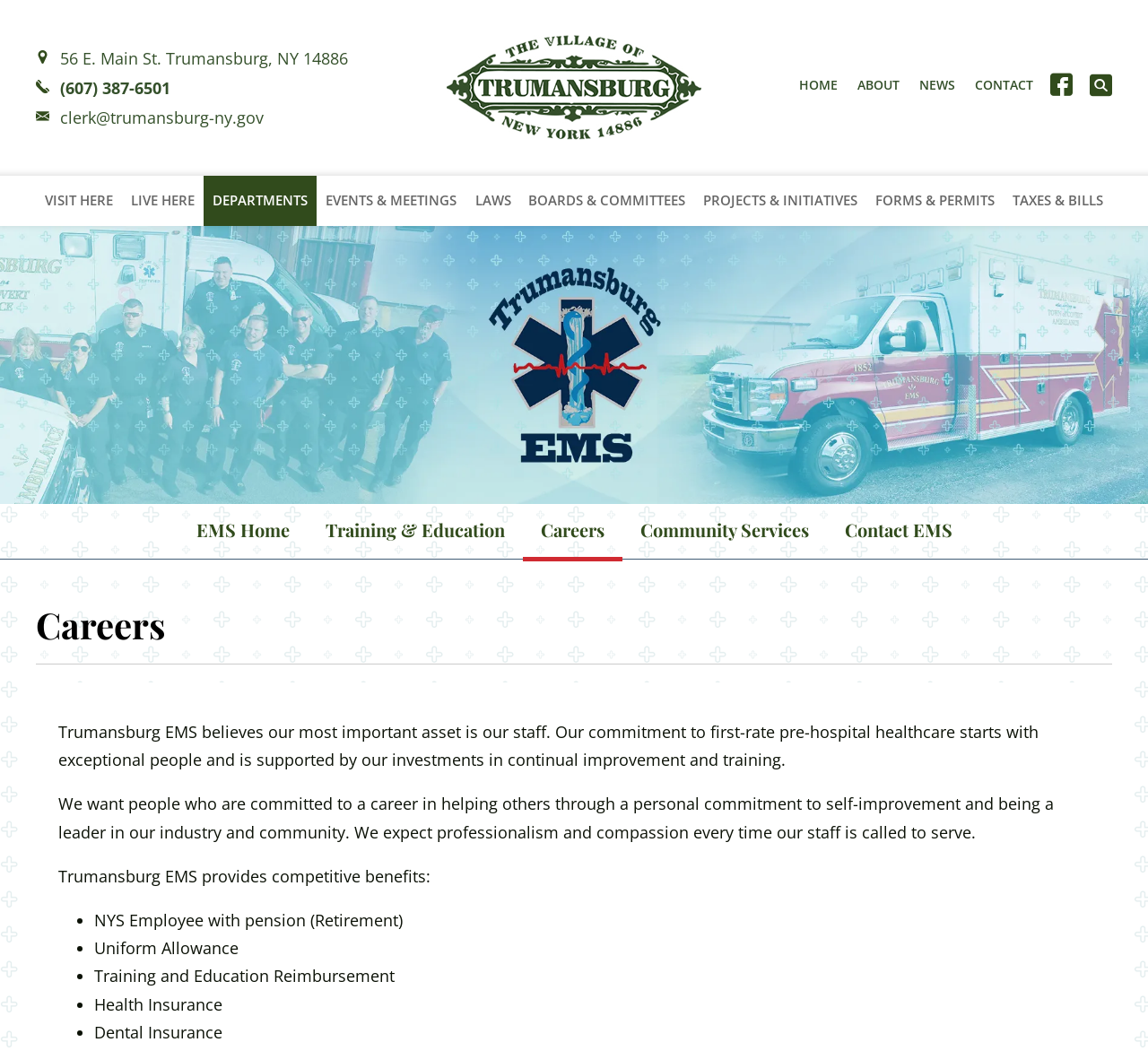Extract the bounding box of the UI element described as: "(607) 387-6501".

[0.052, 0.074, 0.148, 0.094]